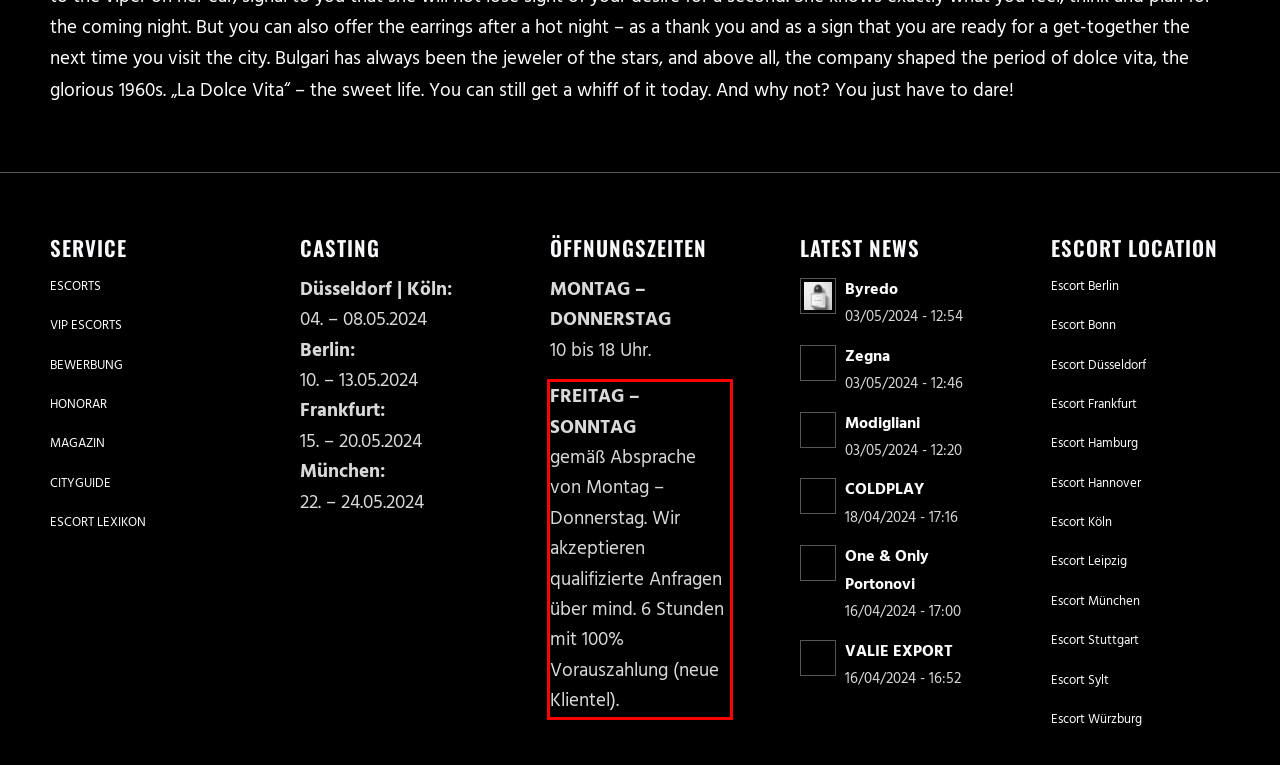Please look at the screenshot provided and find the red bounding box. Extract the text content contained within this bounding box.

FREITAG – SONNTAG gemäß Absprache von Montag – Donnerstag. Wir akzeptieren qualifizierte Anfragen über mind. 6 Stunden mit 100% Vorauszahlung (neue Klientel).